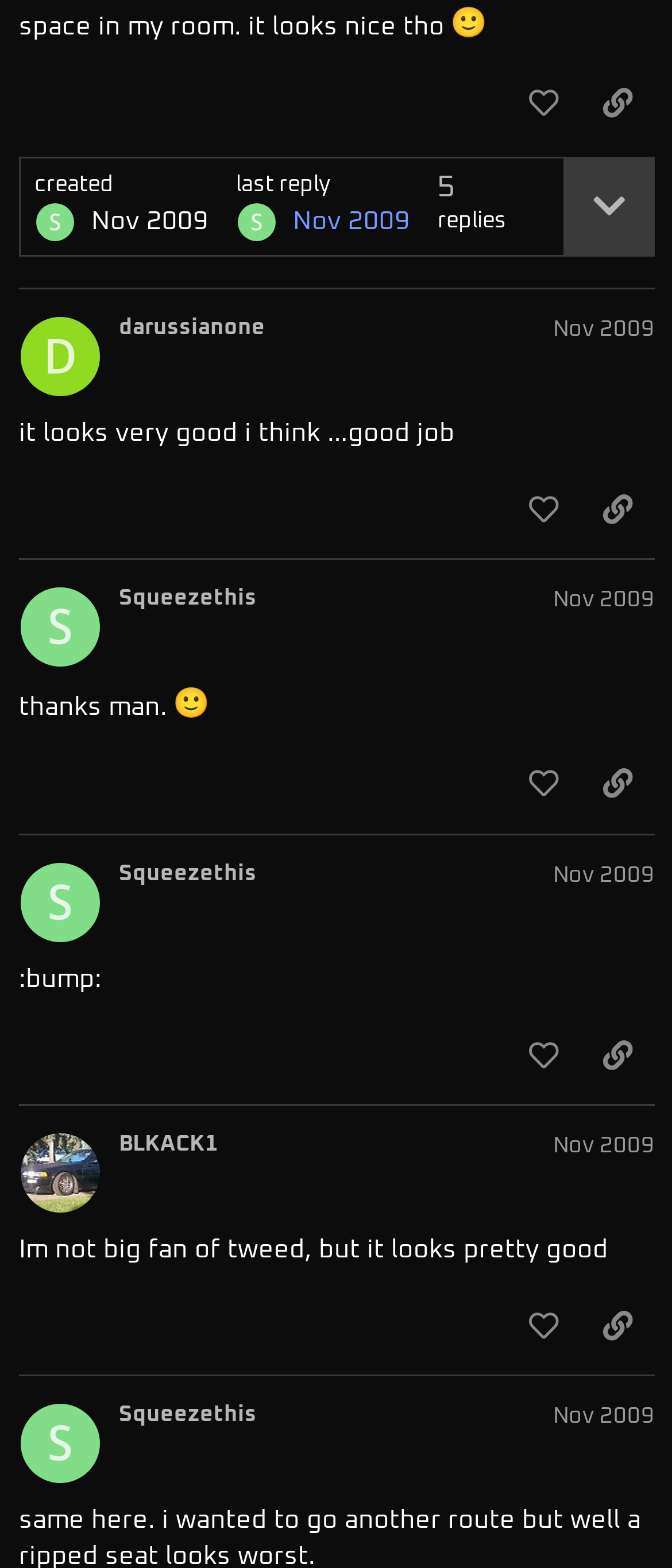Can you specify the bounding box coordinates for the region that should be clicked to fulfill this instruction: "like this post".

[0.753, 0.304, 0.864, 0.348]